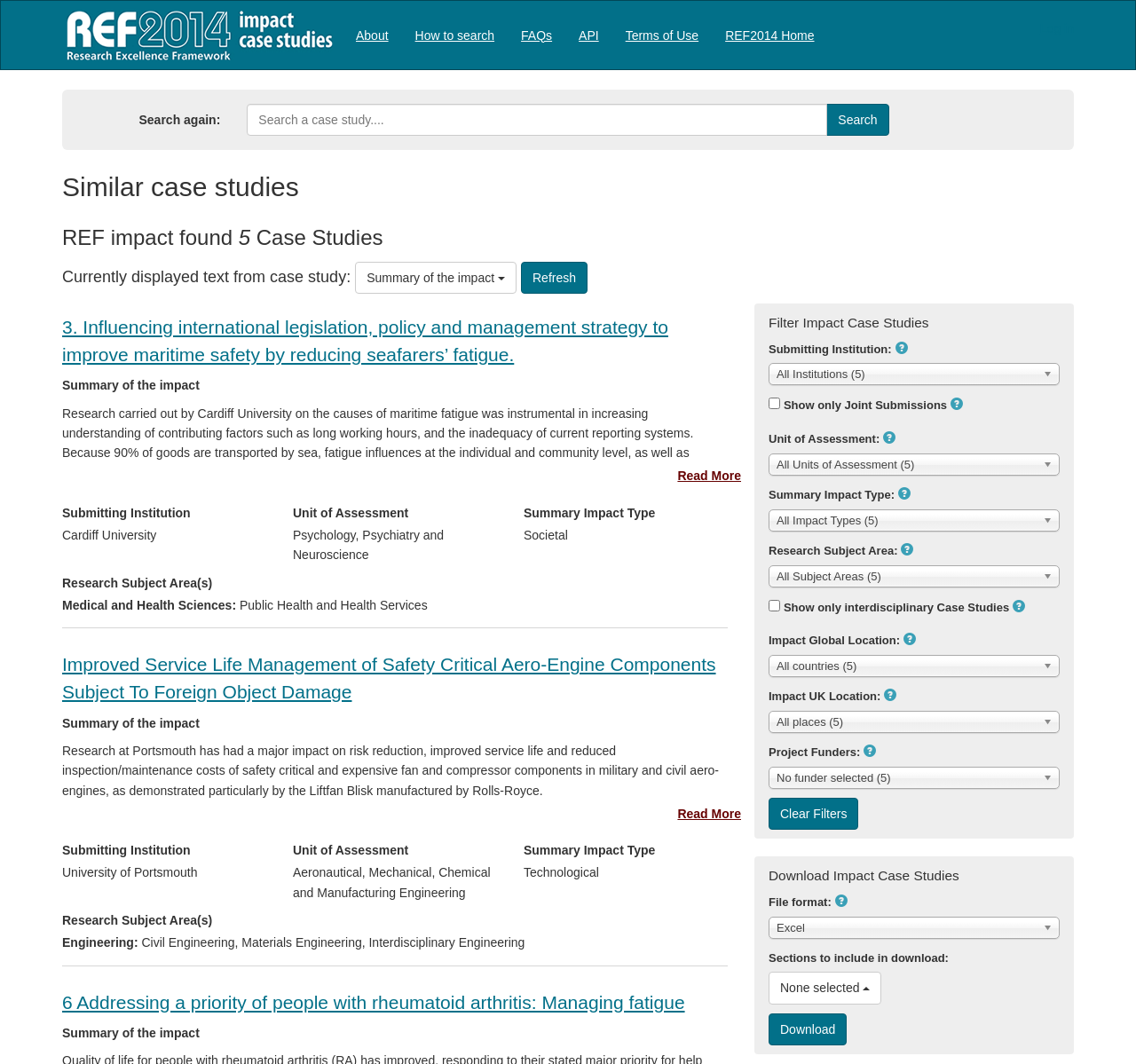Identify the bounding box coordinates for the UI element described as follows: REF2014. Use the format (top-left x, top-left y, bottom-right x, bottom-right y) and ensure all values are floating point numbers between 0 and 1.

[0.043, 0.006, 0.302, 0.06]